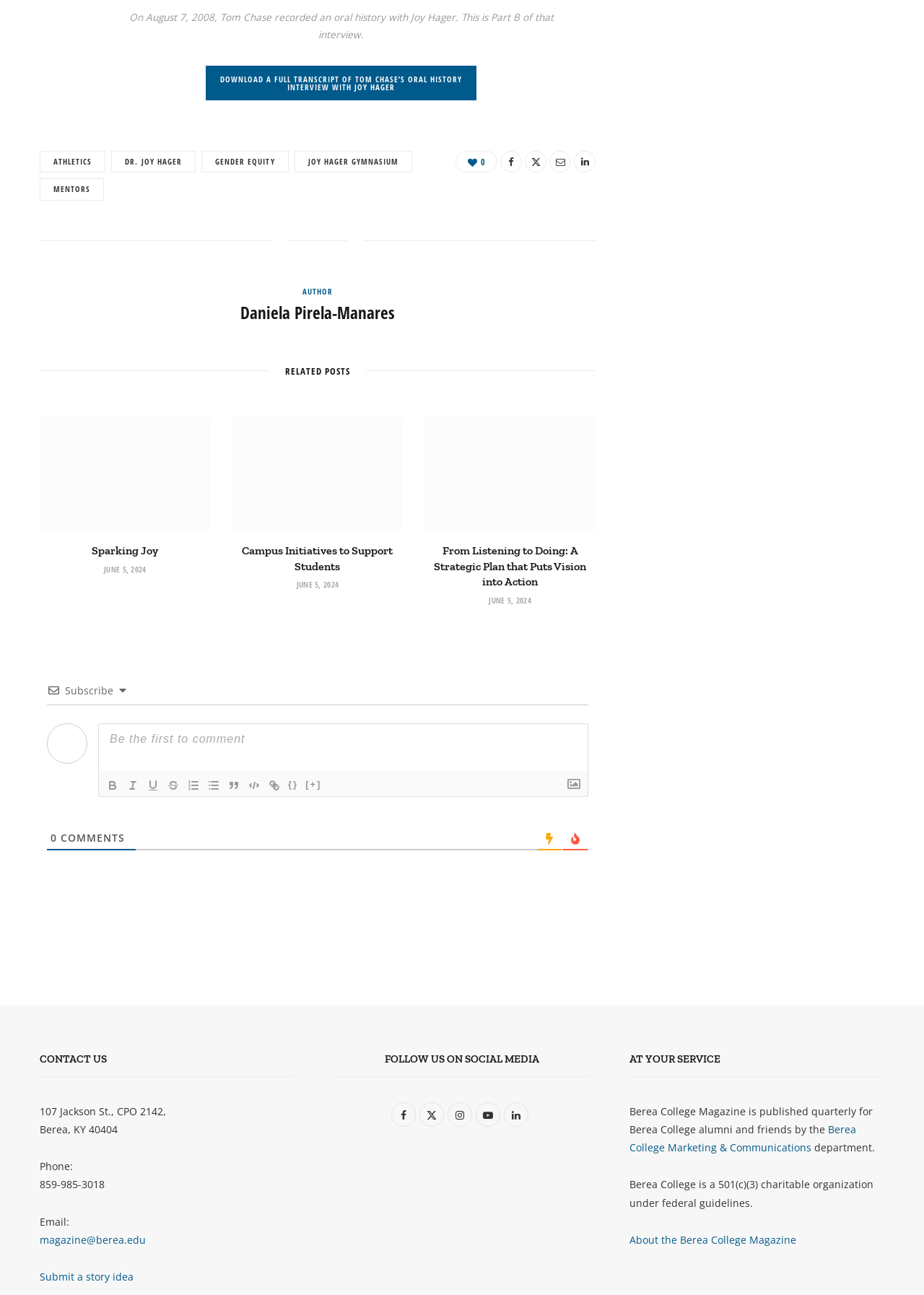Provide a brief response in the form of a single word or phrase:
What is the text of the first link on the webpage?

DOWNLOAD A FULL TRANSCRIPT OF TOM CHASE’S ORAL HISTORY INTERVIEW WITH JOY HAGER